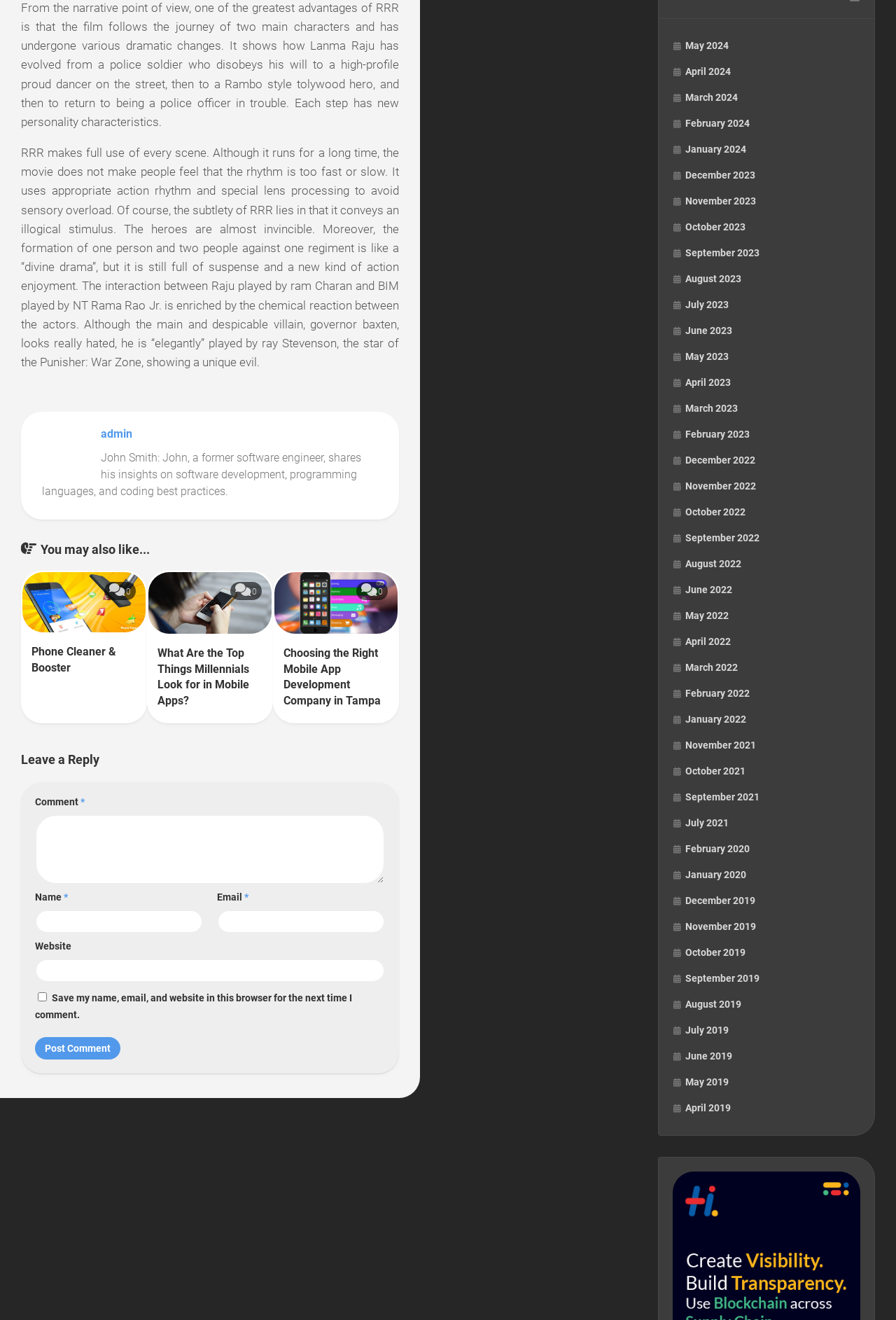Identify the bounding box coordinates for the element that needs to be clicked to fulfill this instruction: "Leave a comment". Provide the coordinates in the format of four float numbers between 0 and 1: [left, top, right, bottom].

[0.039, 0.617, 0.43, 0.67]